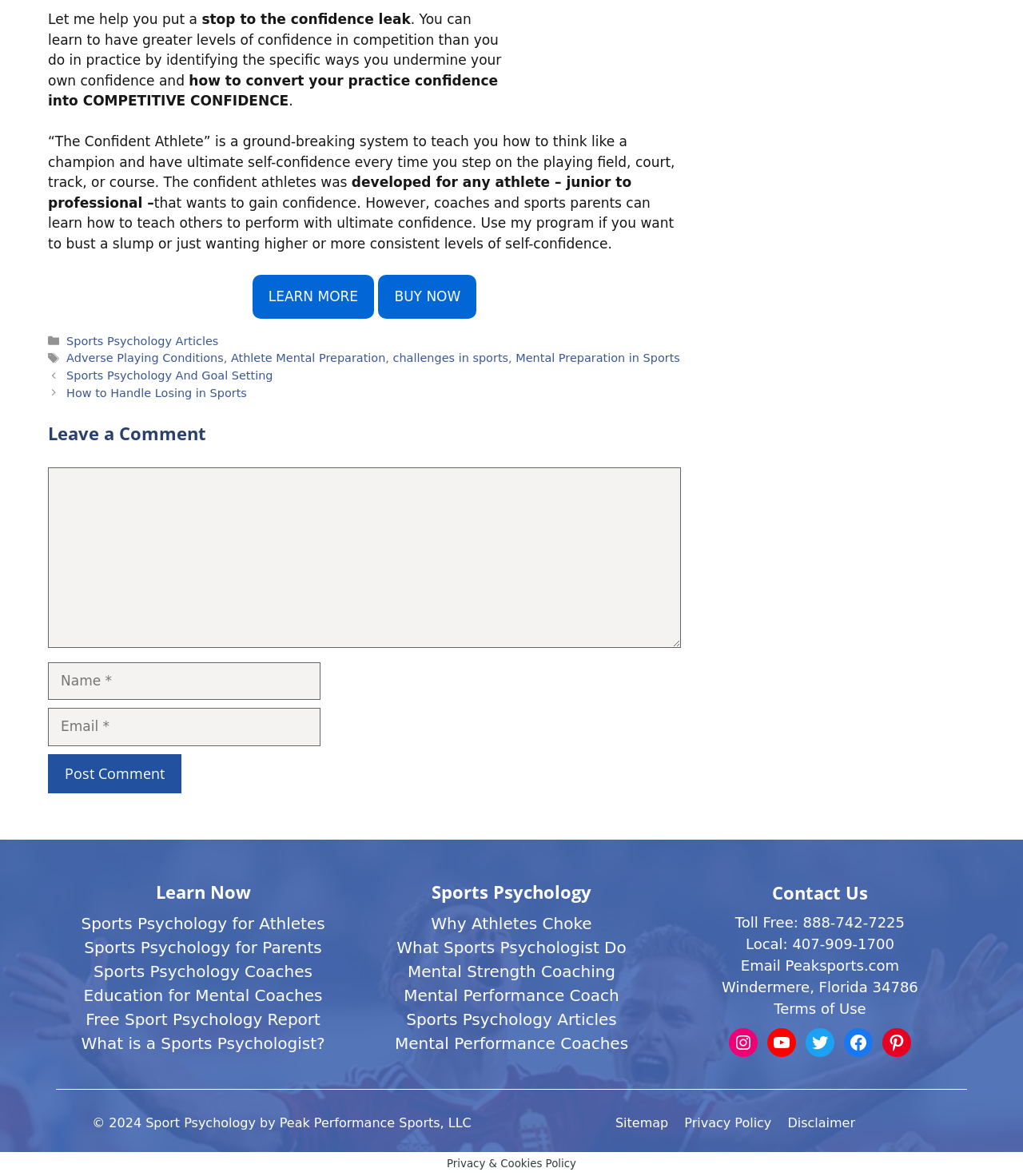Provide a one-word or brief phrase answer to the question:
What is the main topic of this webpage?

Sports Psychology